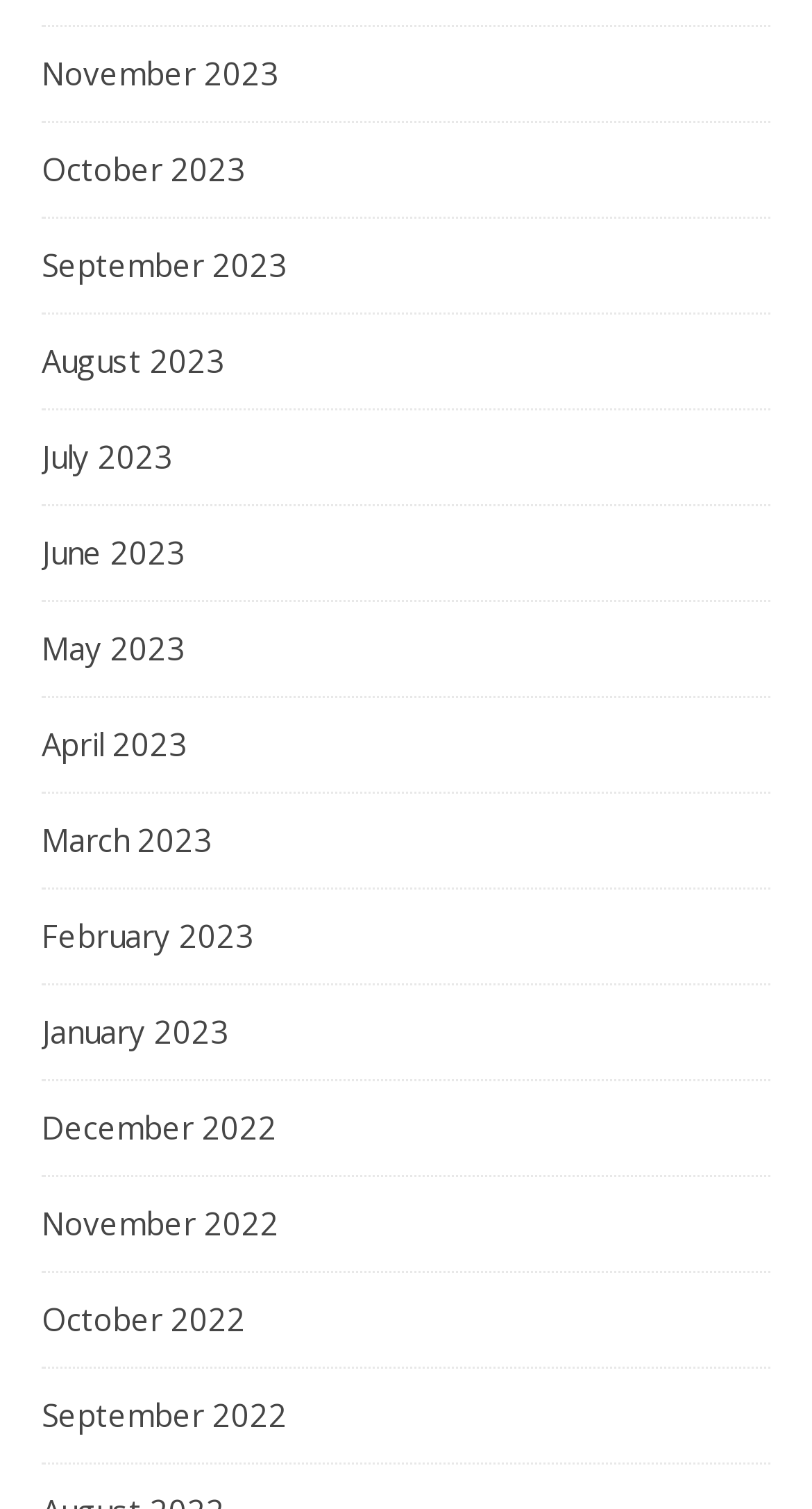Please identify the bounding box coordinates of the element that needs to be clicked to perform the following instruction: "Go to October 2022".

[0.051, 0.843, 0.303, 0.905]